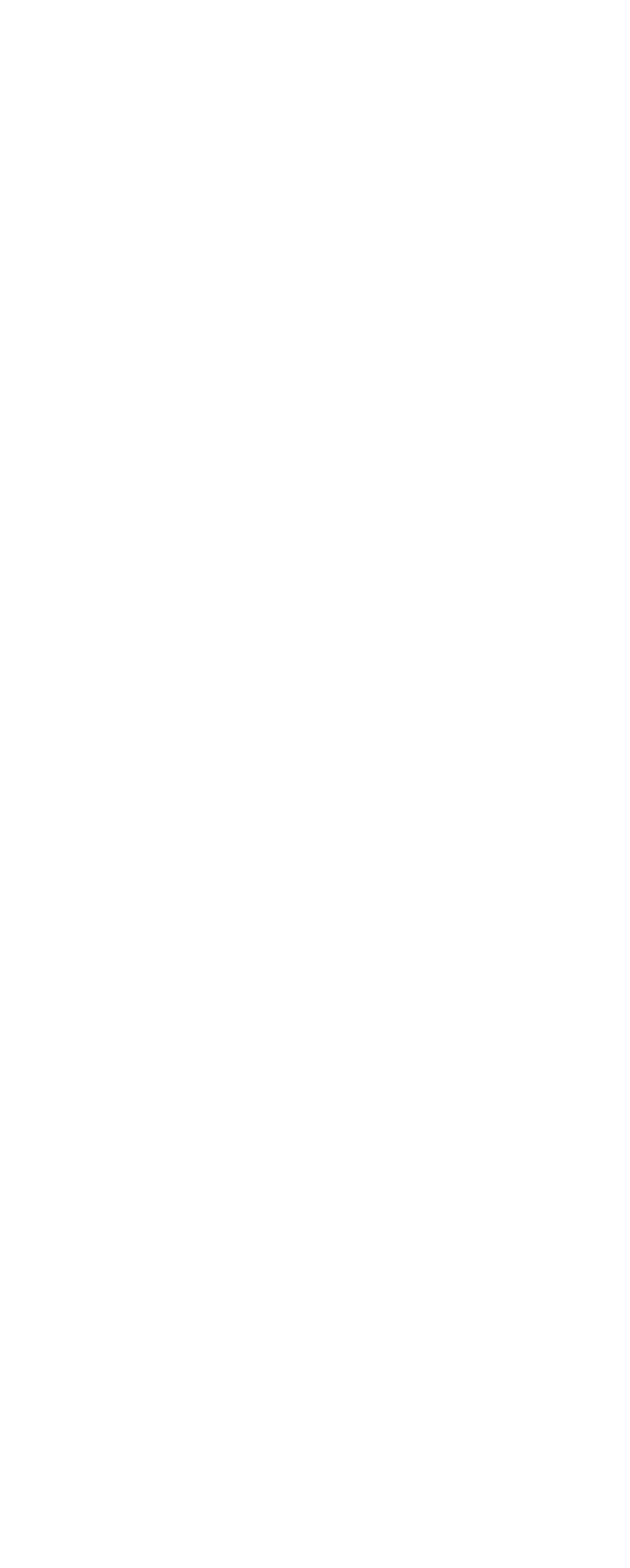Provide the bounding box coordinates of the area you need to click to execute the following instruction: "Learn about Soil Health".

[0.072, 0.249, 0.797, 0.307]